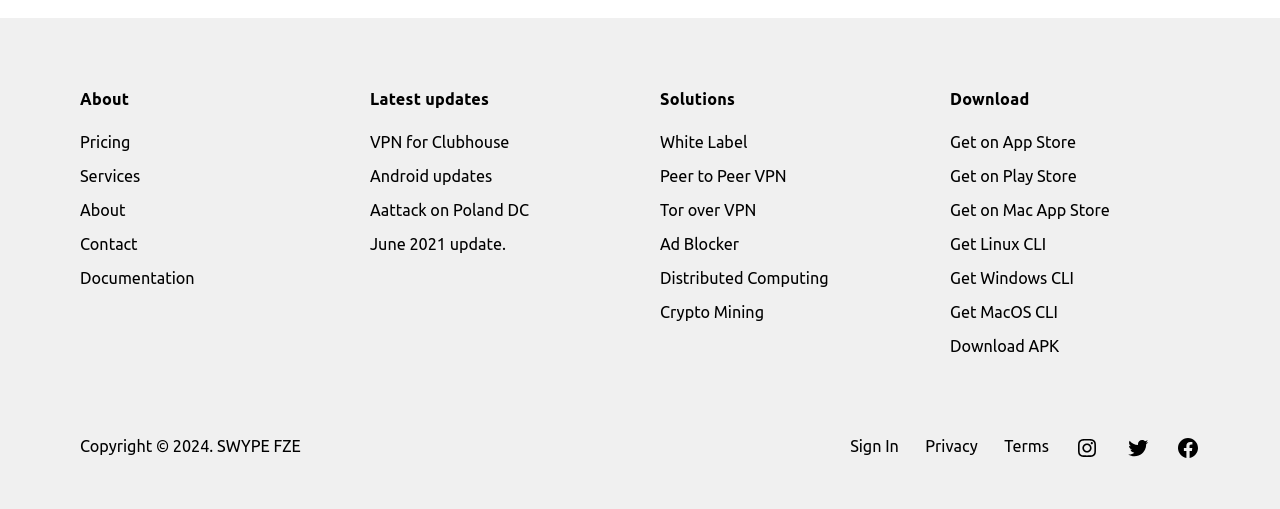Please indicate the bounding box coordinates for the clickable area to complete the following task: "View Latest updates". The coordinates should be specified as four float numbers between 0 and 1, i.e., [left, top, right, bottom].

[0.289, 0.172, 0.484, 0.217]